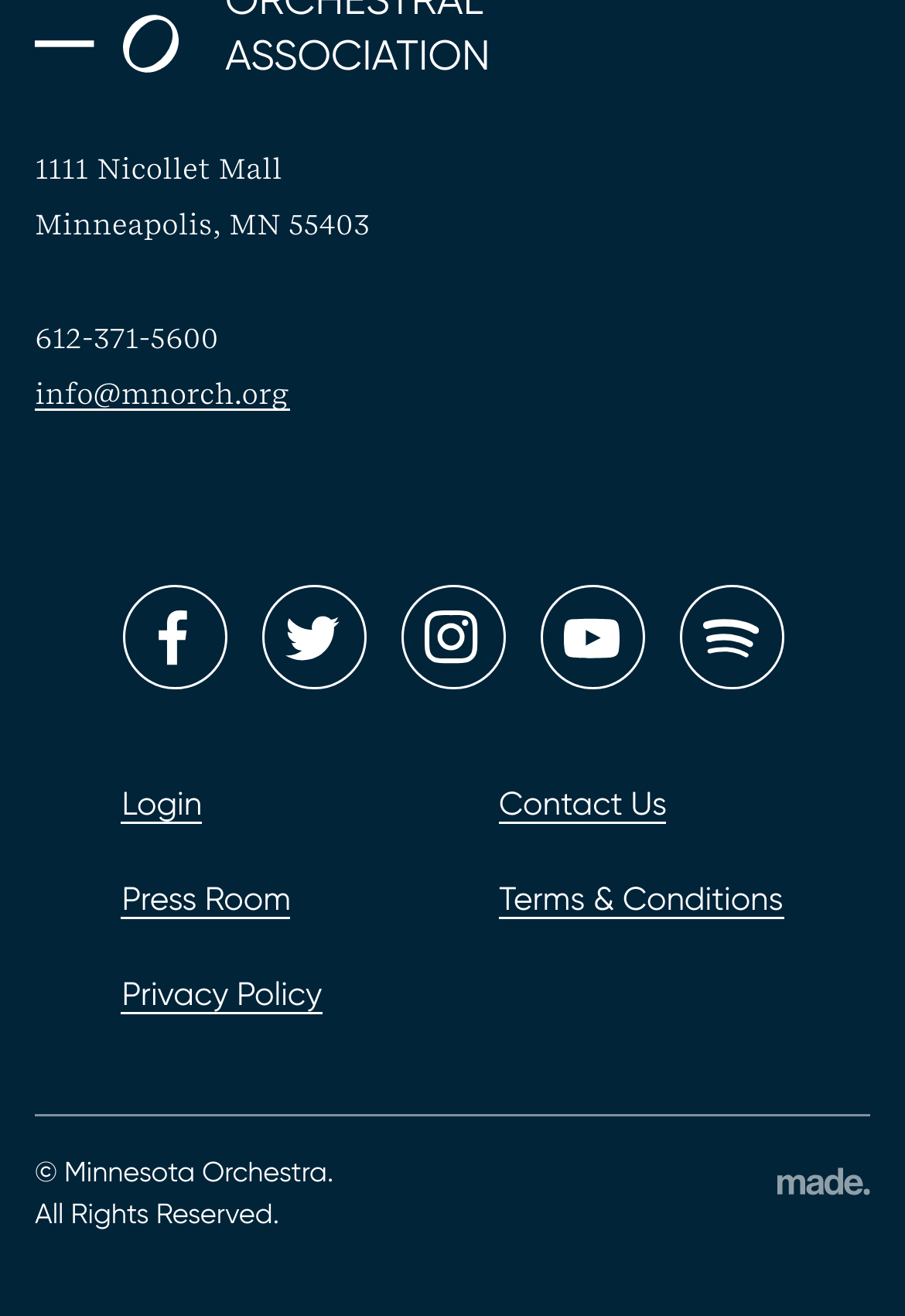Please provide a detailed answer to the question below based on the screenshot: 
What is the copyright statement on the webpage?

I found the copyright statement by looking at the static text elements at the bottom of the webpage, which display the copyright symbol '©' followed by 'Minnesota Orchestra. All Rights Reserved'.